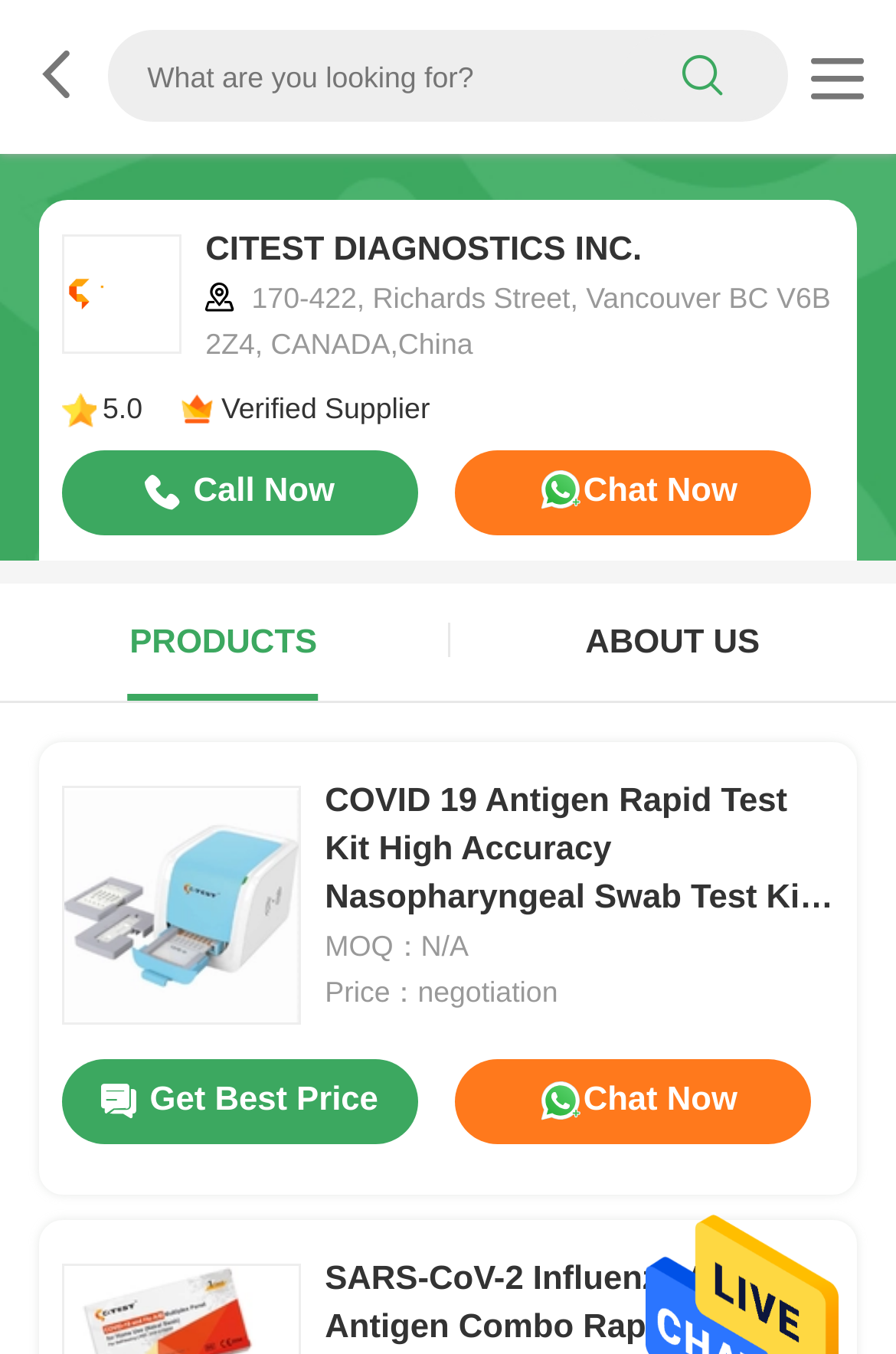Please identify the bounding box coordinates for the region that you need to click to follow this instruction: "Get Best Price for COVID 19 Antigen Rapid Test Kit".

[0.069, 0.782, 0.466, 0.845]